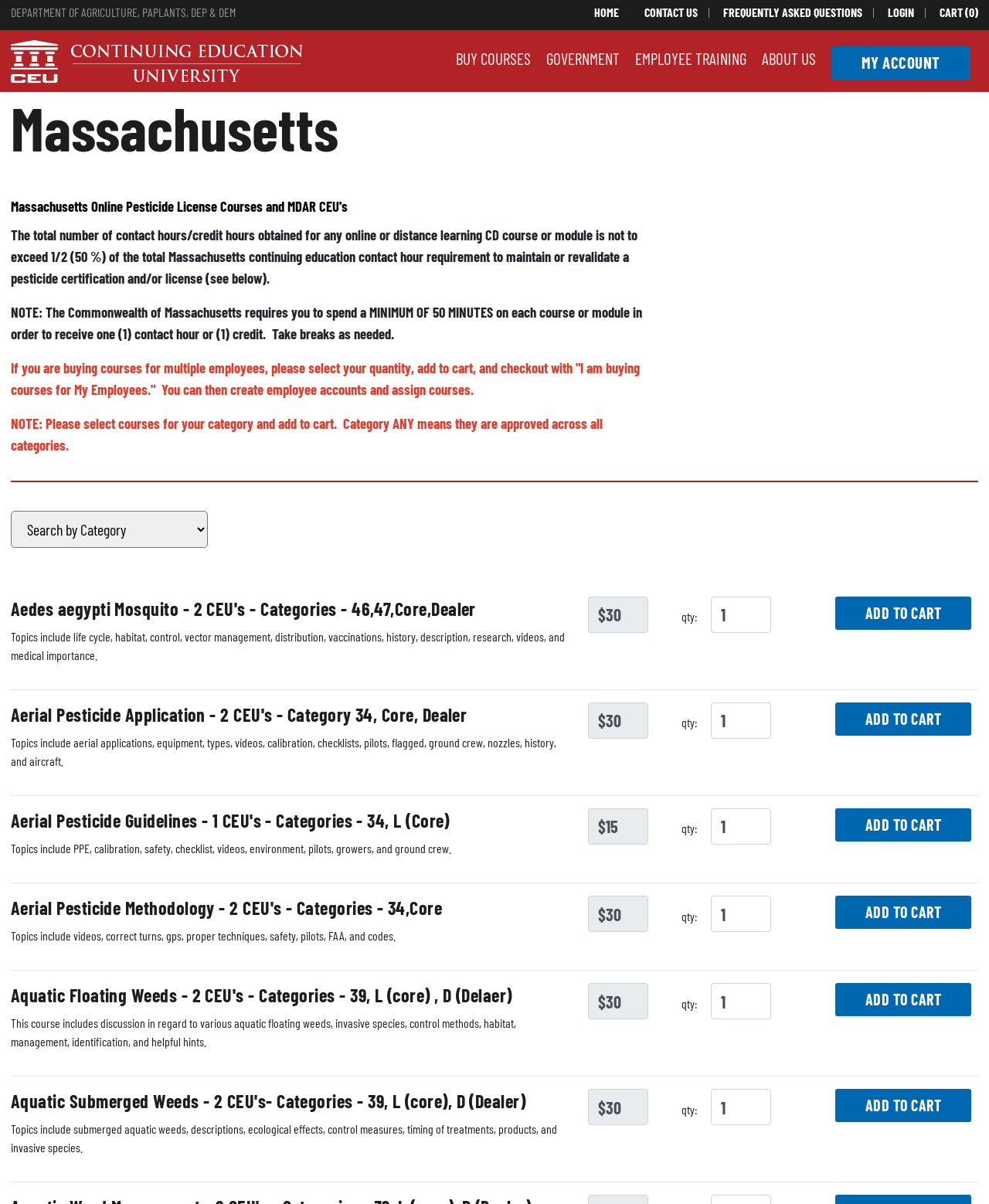How many minutes are required to receive one contact hour?
Look at the image and answer the question with a single word or phrase.

50 minutes